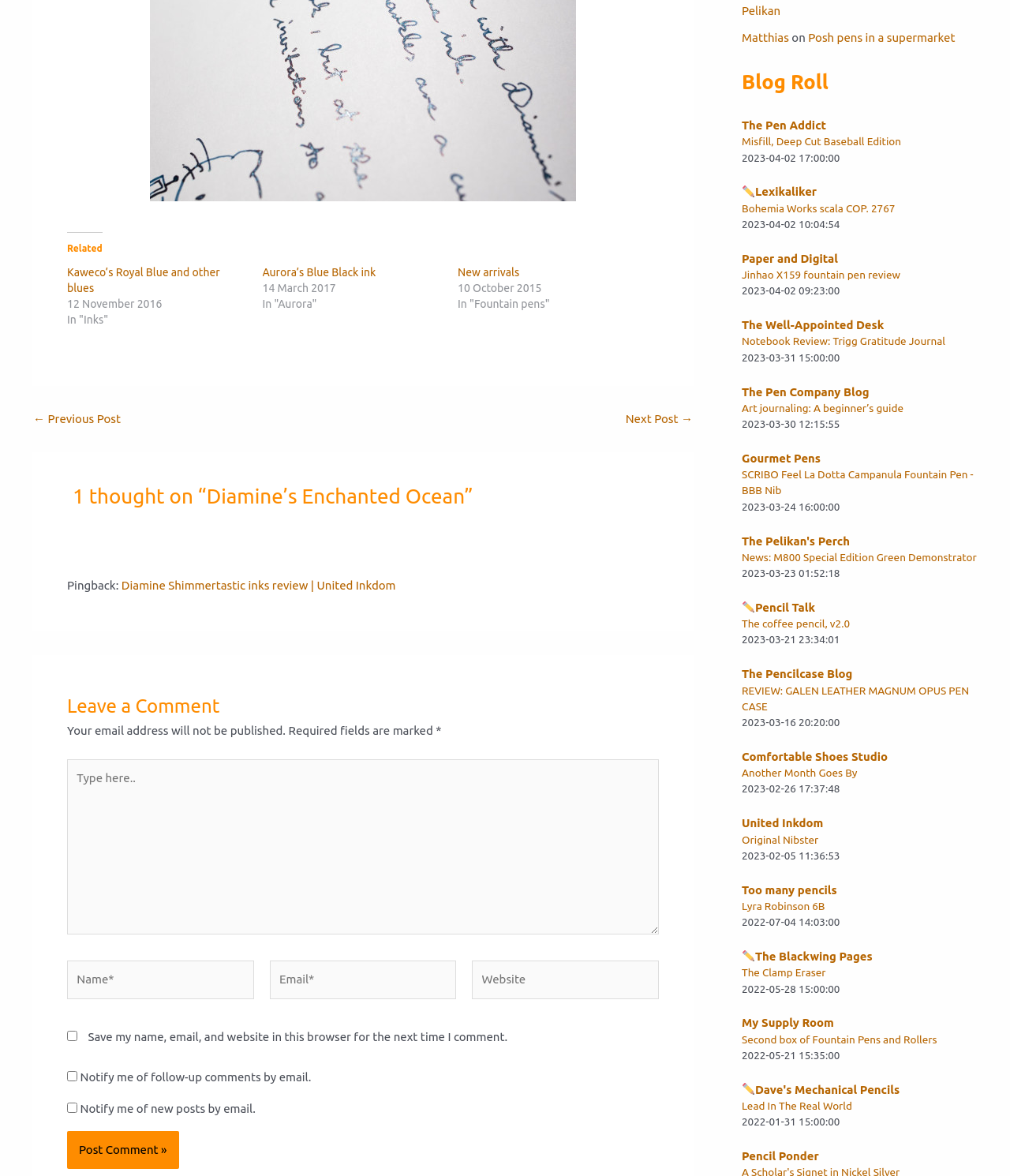Given the content of the image, can you provide a detailed answer to the question?
How many comments are there on this blog post?

There is a heading element with the text '1 thought on “Diamine’s Enchanted Ocean”', which indicates that there is only one comment on this blog post.